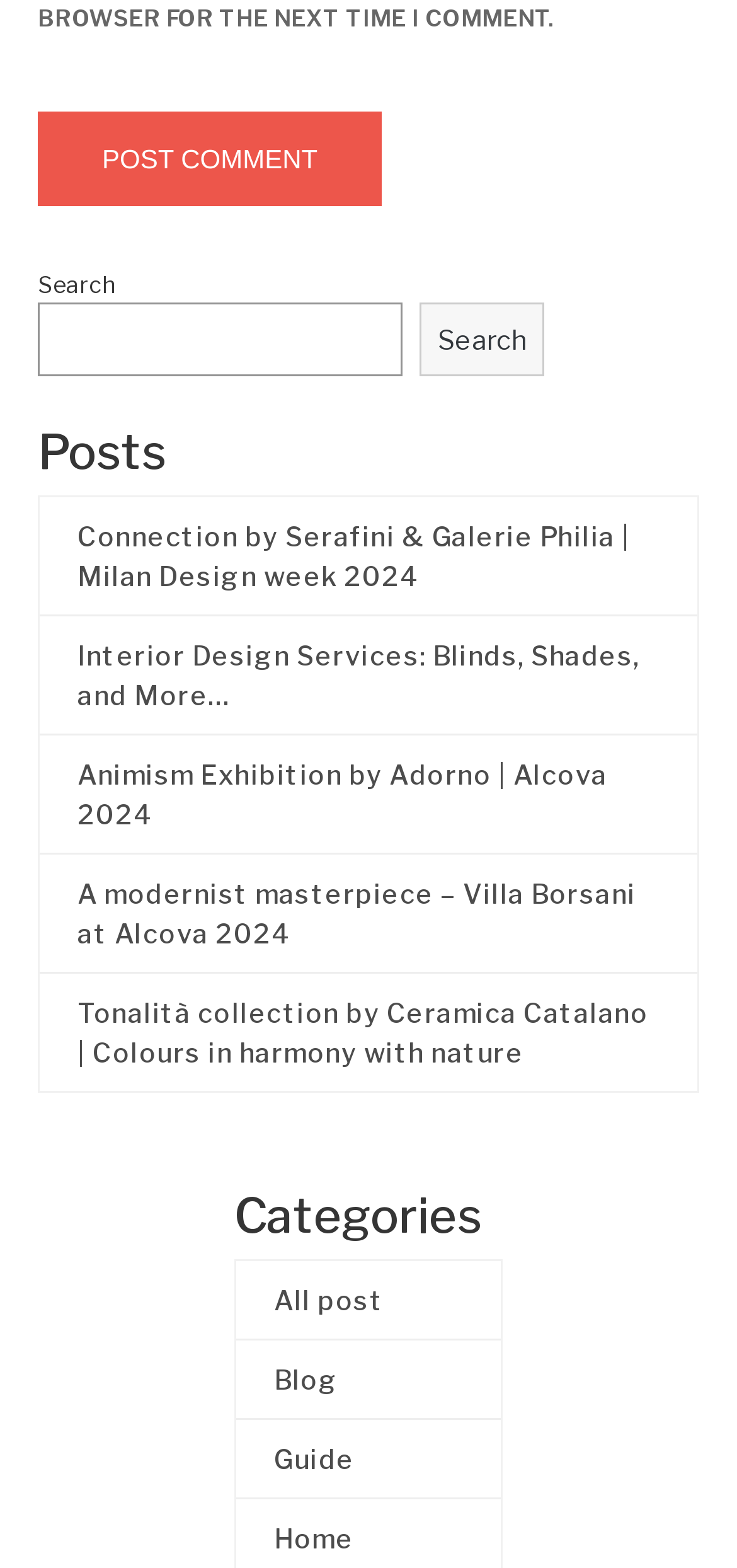Determine the bounding box coordinates of the area to click in order to meet this instruction: "Go to the 'Categories' section".

[0.318, 0.757, 0.682, 0.793]